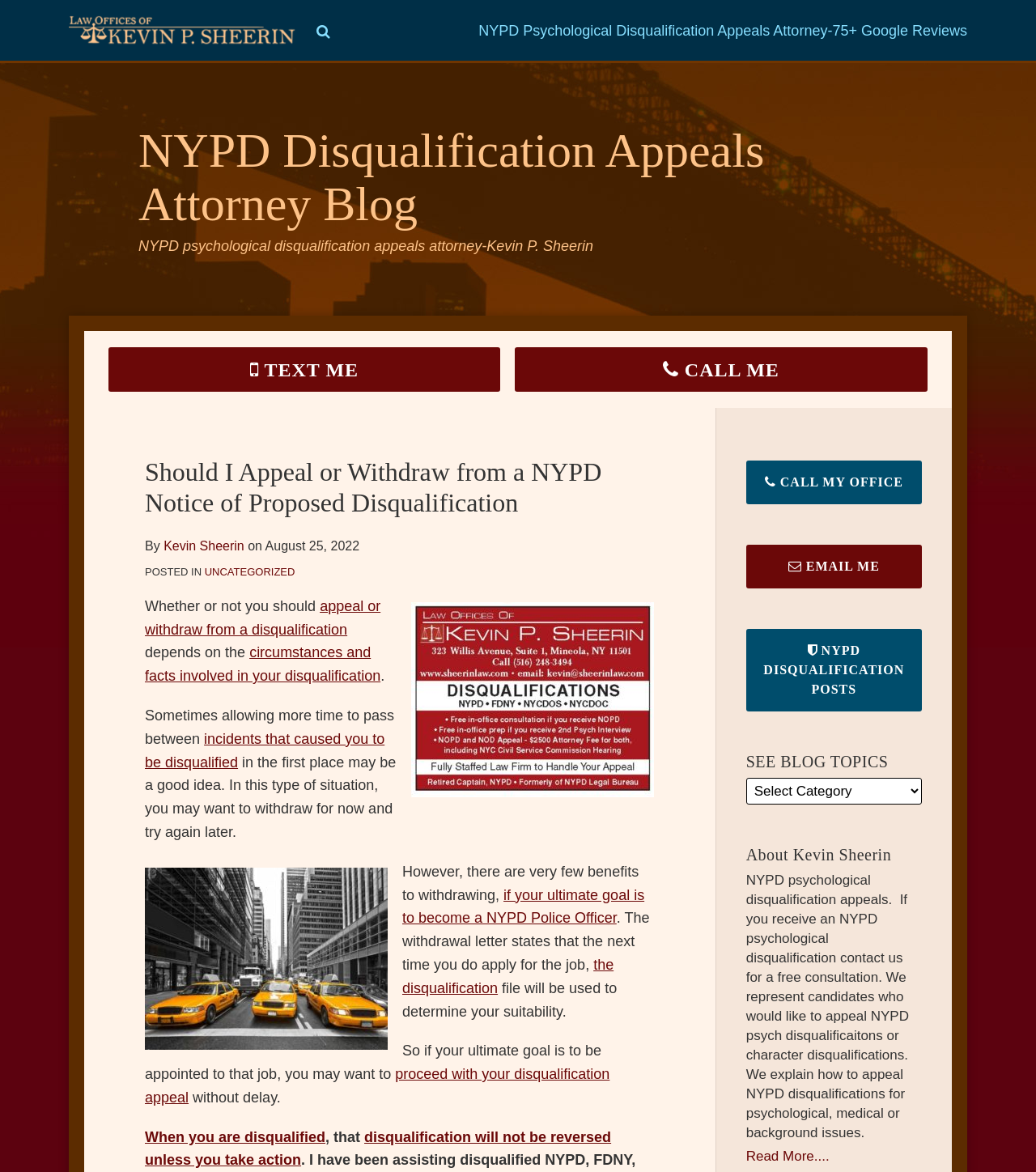Find the bounding box coordinates of the element I should click to carry out the following instruction: "Call the company".

None